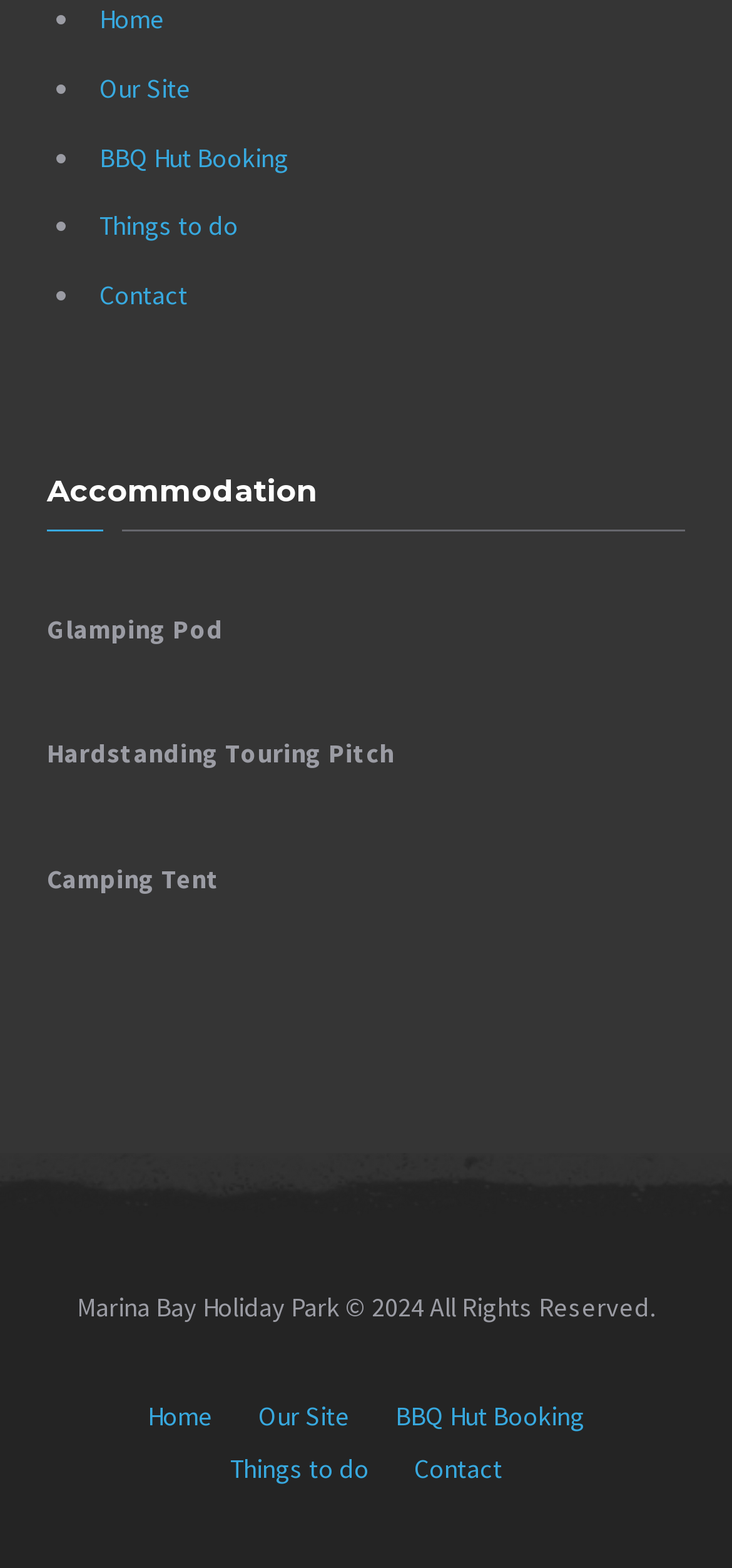Locate the UI element described by Hardstanding Touring Pitch and provide its bounding box coordinates. Use the format (top-left x, top-left y, bottom-right x, bottom-right y) with all values as floating point numbers between 0 and 1.

[0.064, 0.47, 0.538, 0.491]